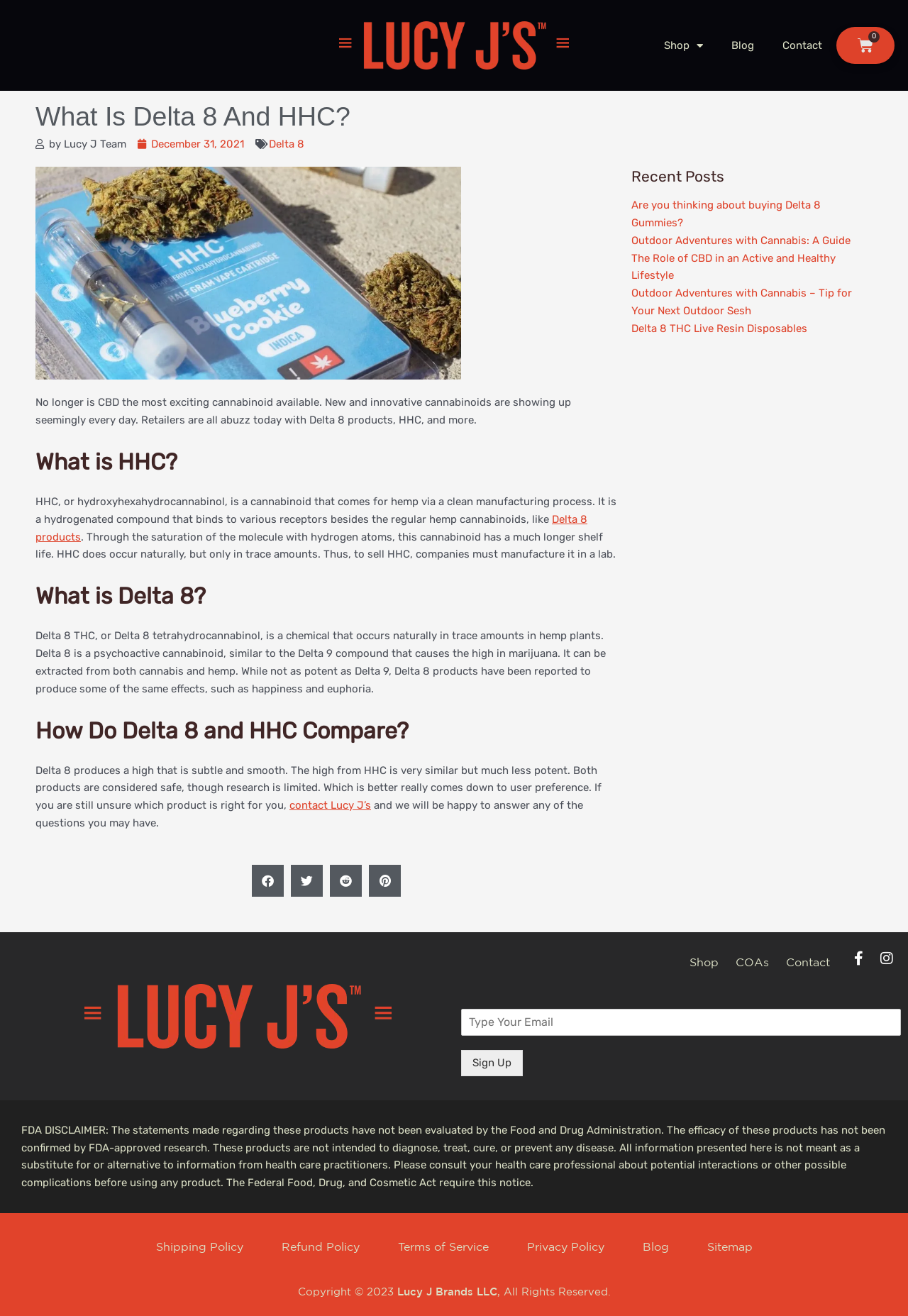What is the purpose of the textbox at the bottom?
Please use the visual content to give a single word or phrase answer.

To sign up for a newsletter